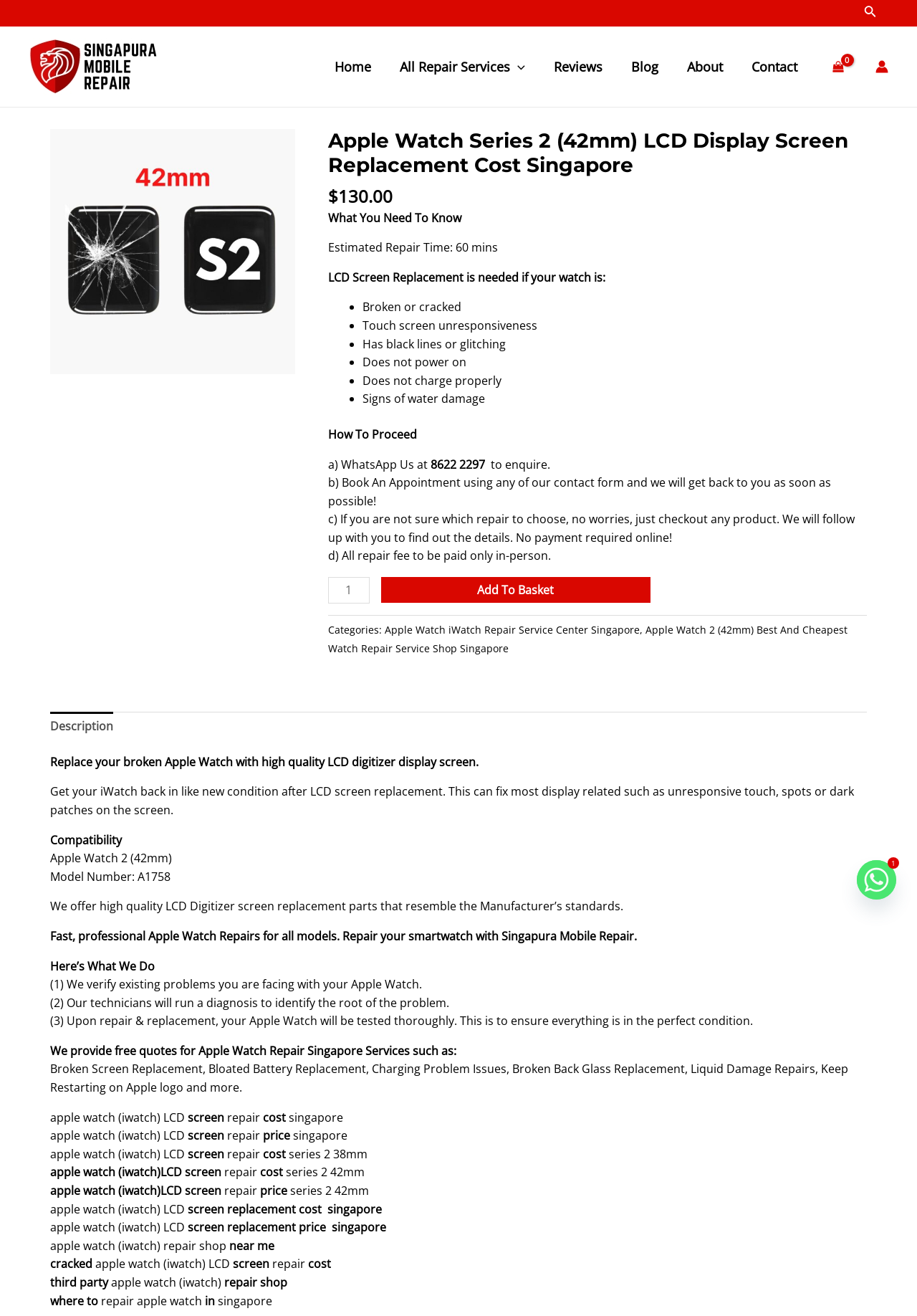Please find the bounding box coordinates of the element that must be clicked to perform the given instruction: "View the shopping cart". The coordinates should be four float numbers from 0 to 1, i.e., [left, top, right, bottom].

[0.901, 0.043, 0.927, 0.058]